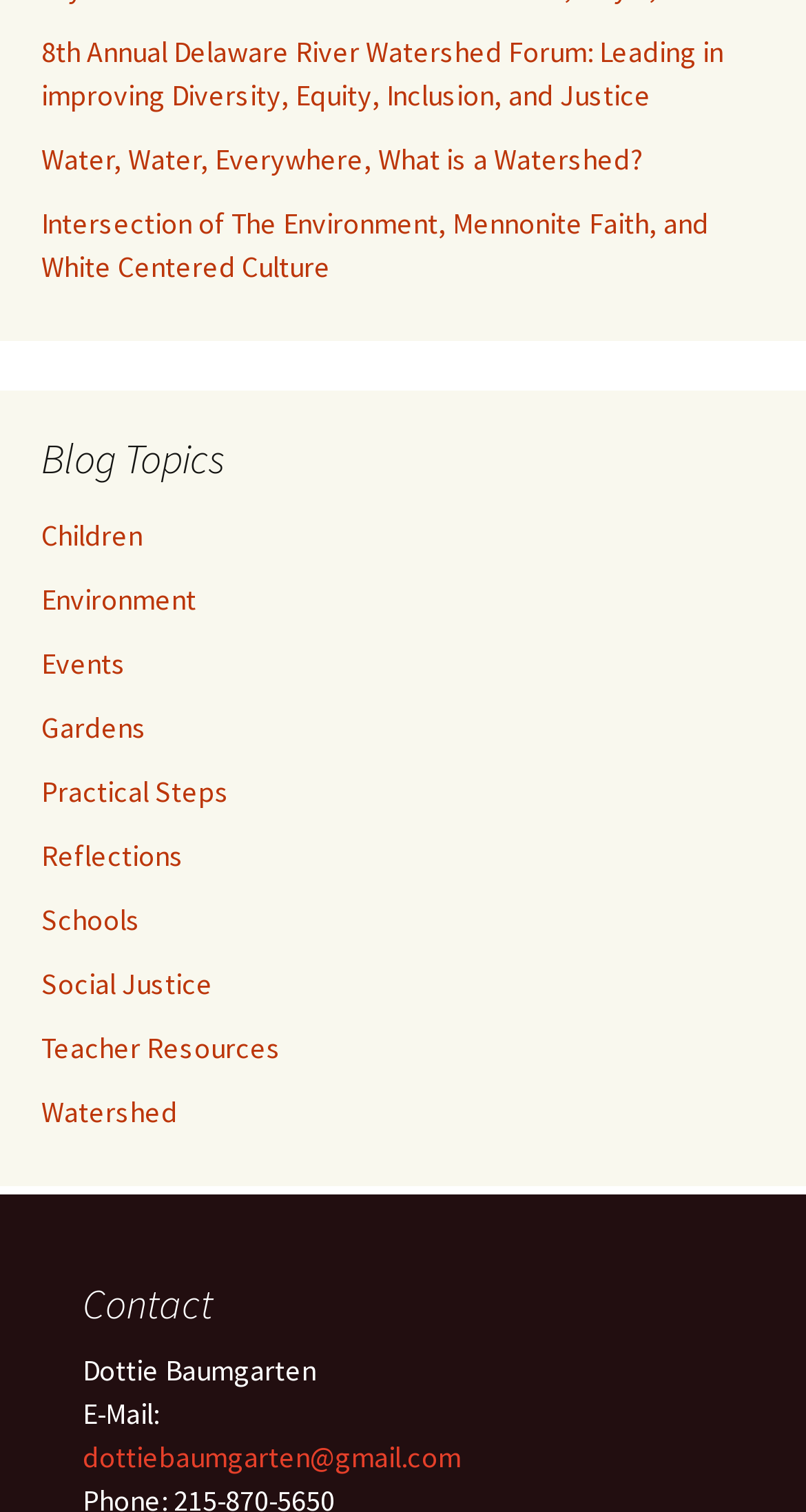How many links are above the 'Blog Topics' heading?
Give a detailed explanation using the information visible in the image.

I counted the number of links above the 'Blog Topics' heading, which are '8th Annual Delaware River Watershed Forum: Leading in improving Diversity, Equity, Inclusion, and Justice', 'Water, Water, Everywhere, What is a Watershed?', and 'Intersection of The Environment, Mennonite Faith, and White Centered Culture', totaling 3 links.